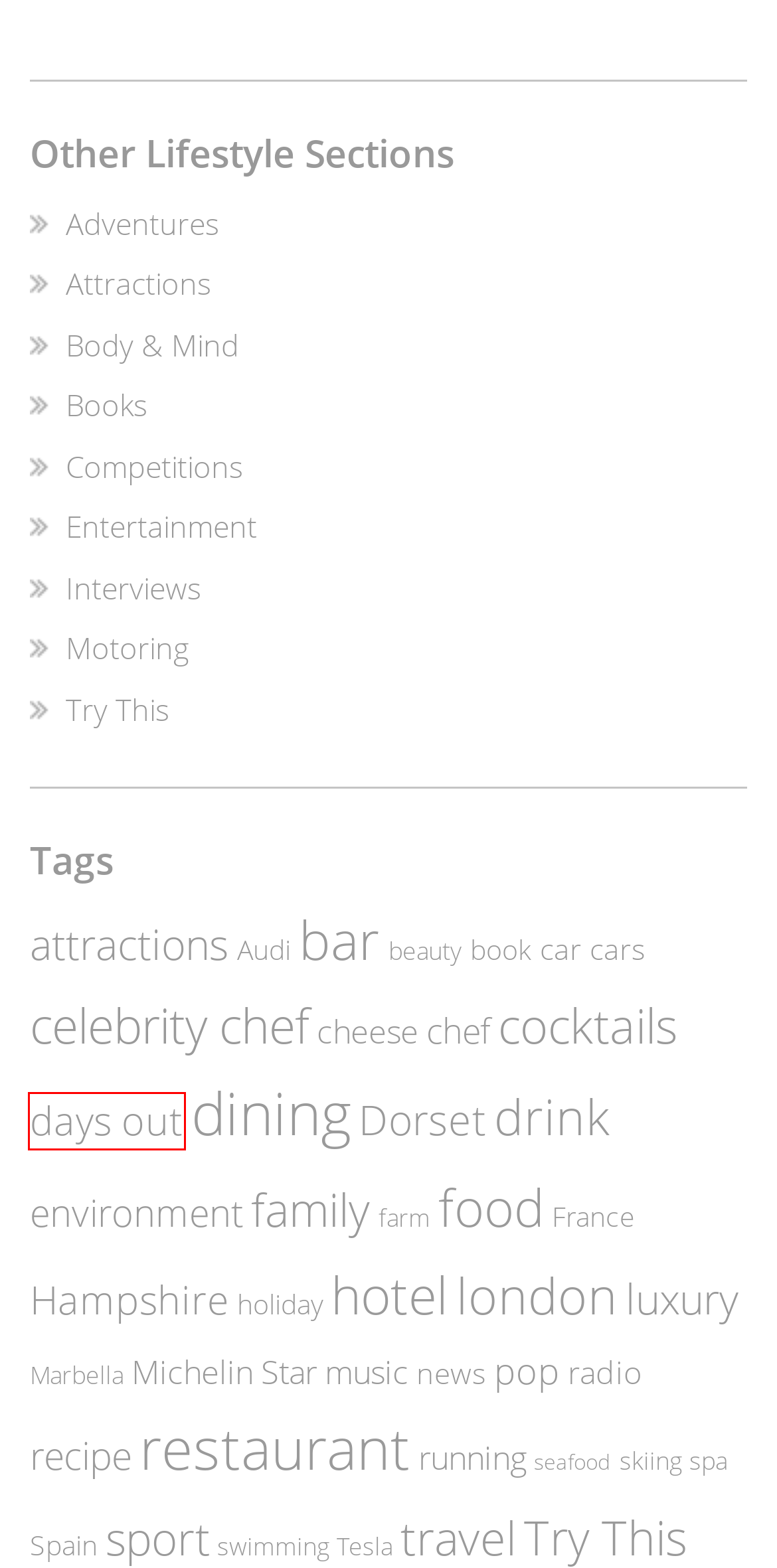Review the screenshot of a webpage containing a red bounding box around an element. Select the description that best matches the new webpage after clicking the highlighted element. The options are:
A. family - Enjoy It
B. Dorset - Enjoy It
C. car - Enjoy It
D. cheese - Enjoy It
E. Try This - Enjoy It
F. Michelin Star - Enjoy It
G. food - Enjoy It
H. days out - Enjoy It

H